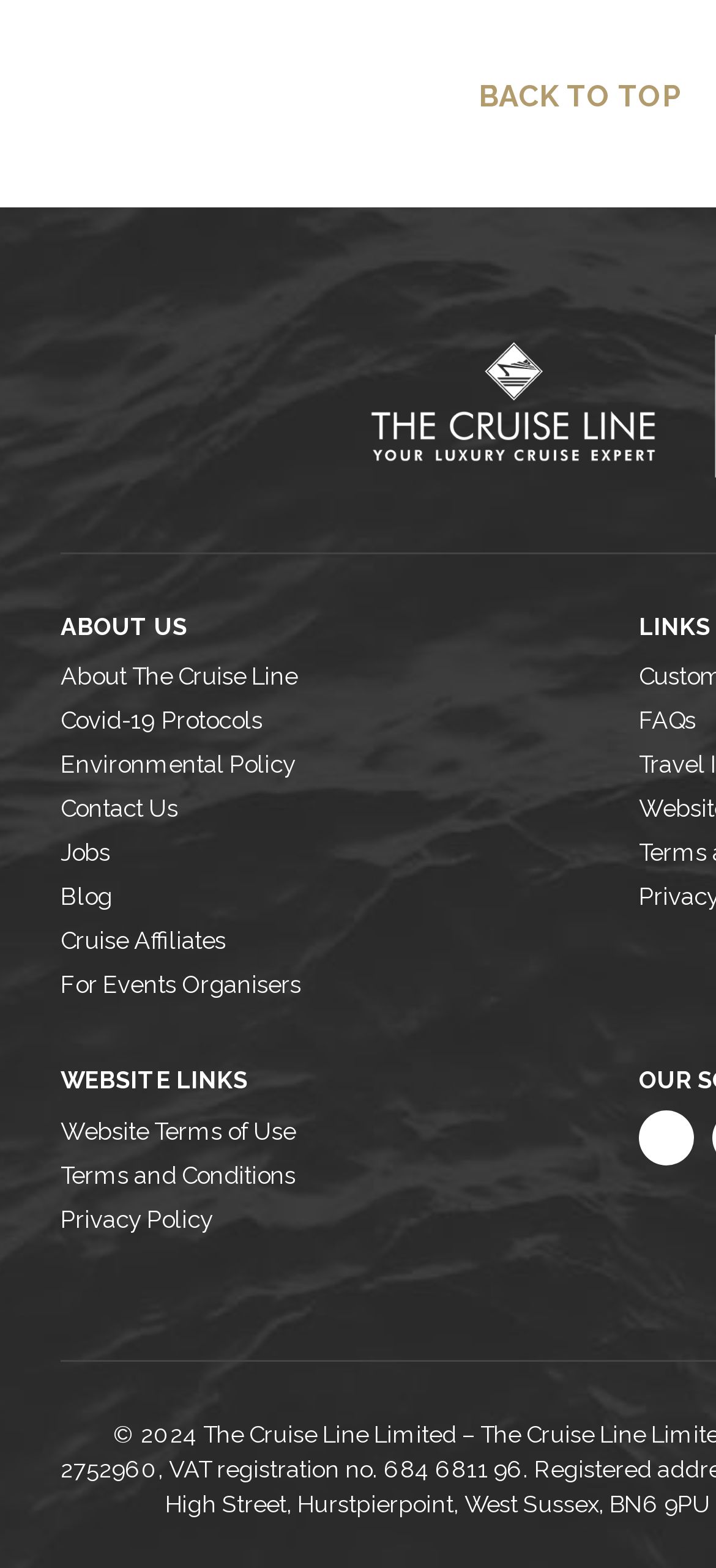Provide the bounding box coordinates of the HTML element described by the text: "About The Cruise Line". The coordinates should be in the format [left, top, right, bottom] with values between 0 and 1.

[0.085, 0.418, 0.892, 0.446]